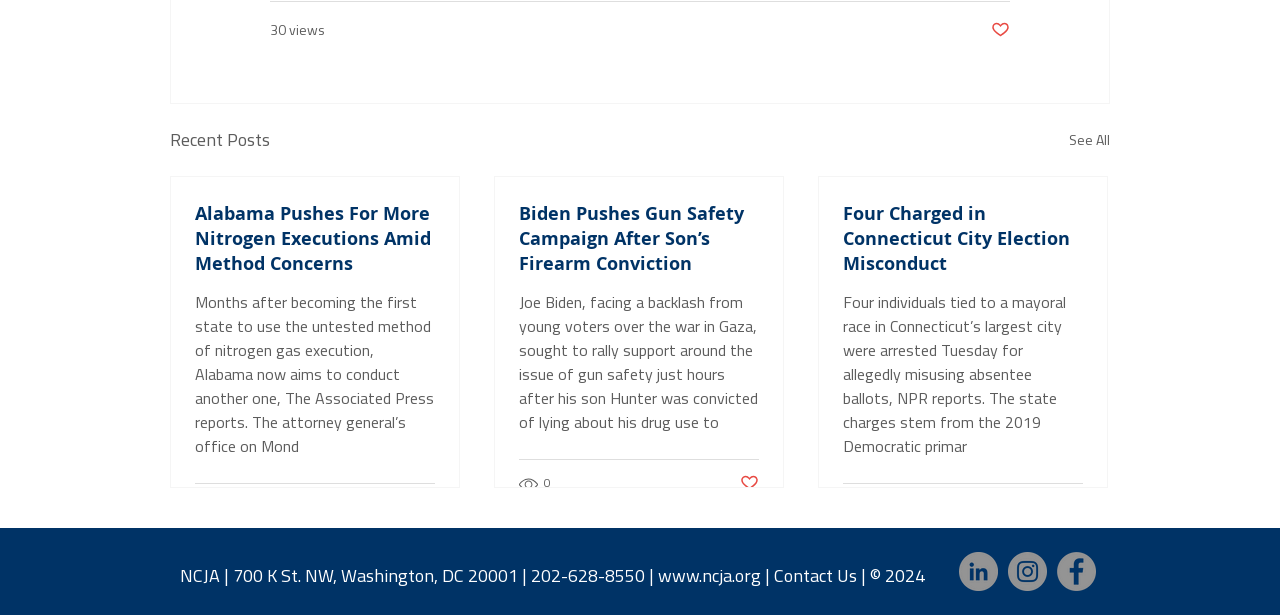Reply to the question with a single word or phrase:
What is the theme of the posts on this page?

News